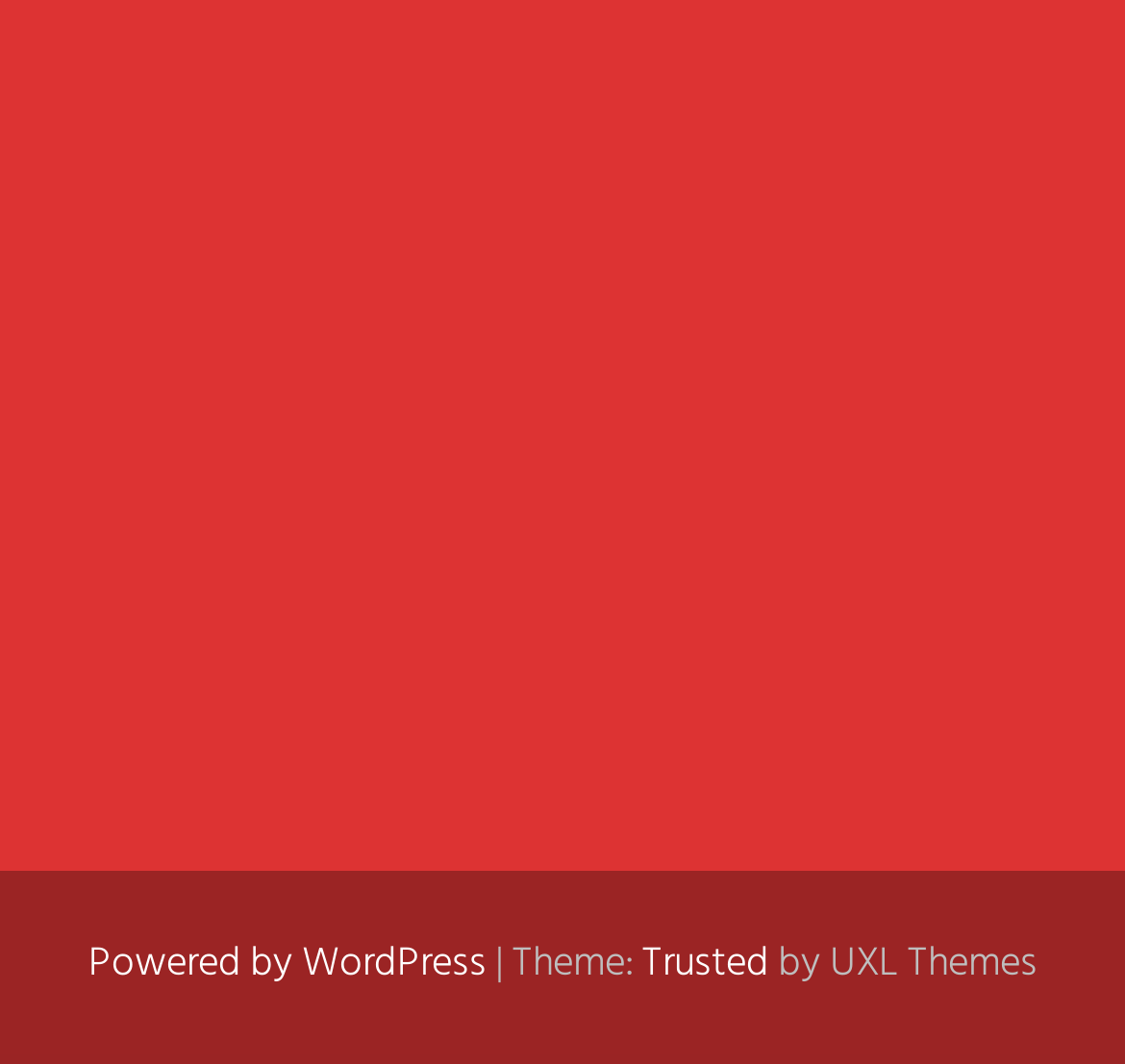Using the element description: "Powered by WordPress", determine the bounding box coordinates. The coordinates should be in the format [left, top, right, bottom], with values between 0 and 1.

[0.078, 0.876, 0.432, 0.939]